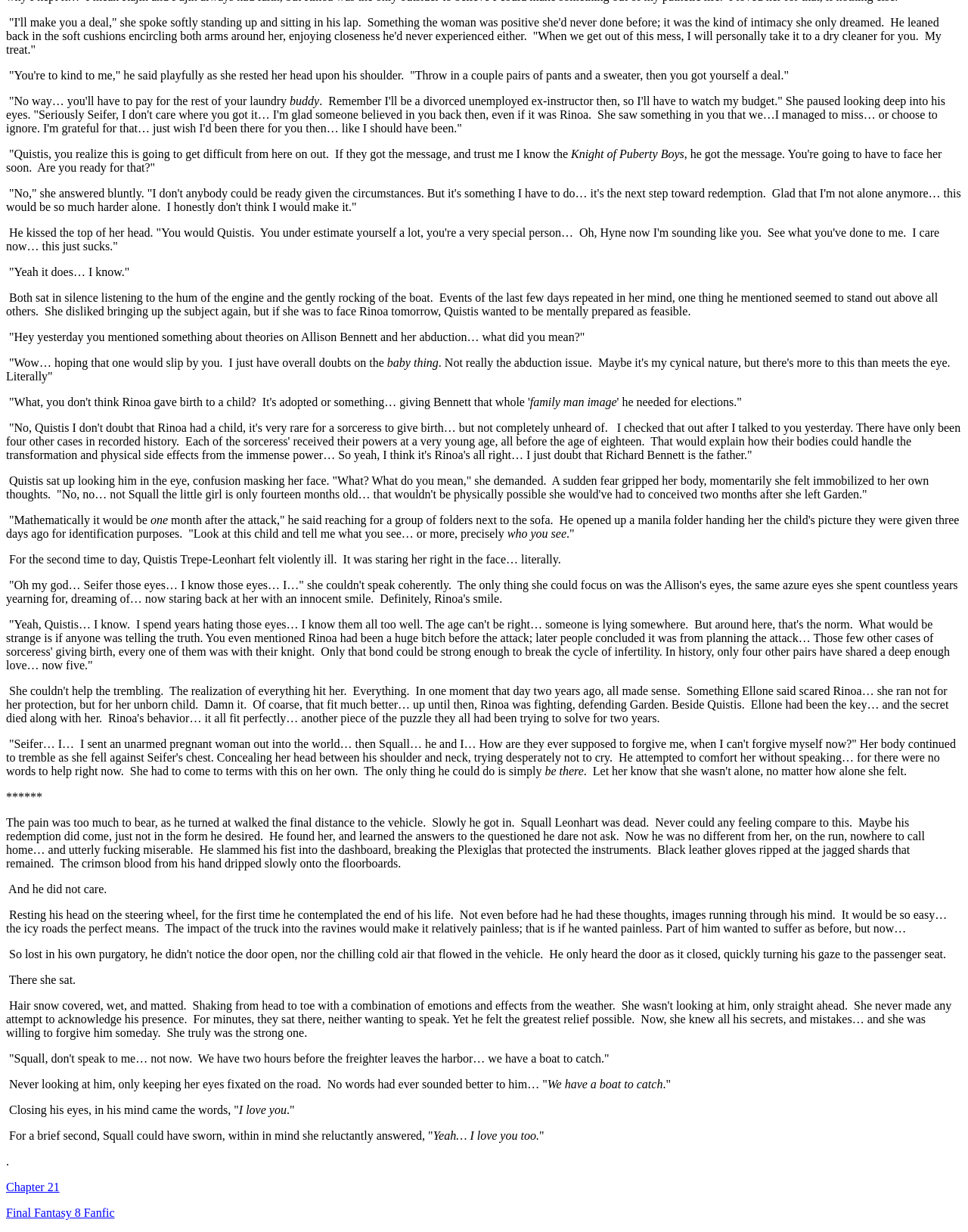What is the relationship between Quistis and Seifer?
Look at the image and answer the question using a single word or phrase.

Intimate